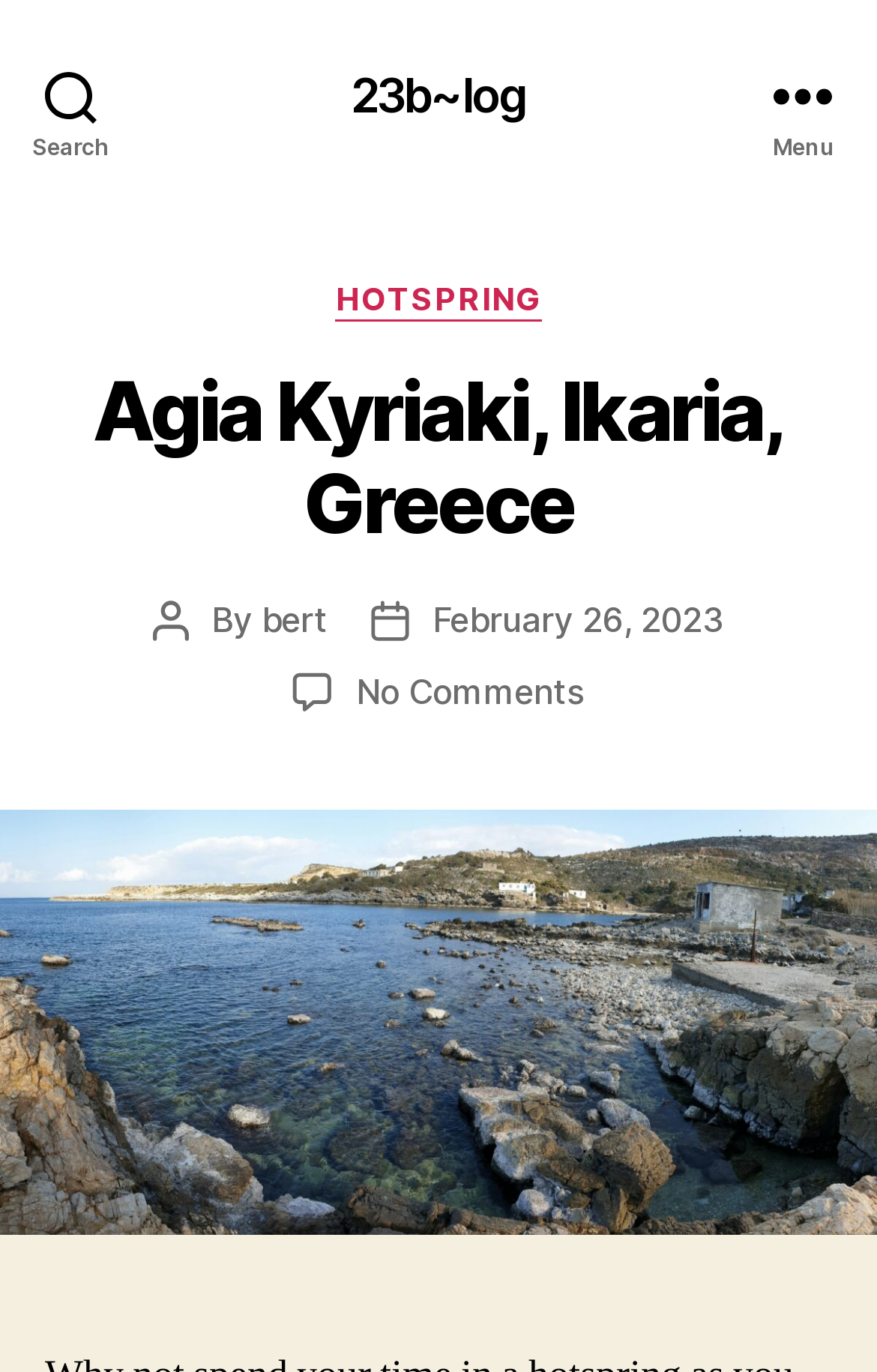Answer in one word or a short phrase: 
What is the name of the location mentioned in the article?

Agia Kyriaki, Ikaria, Greece